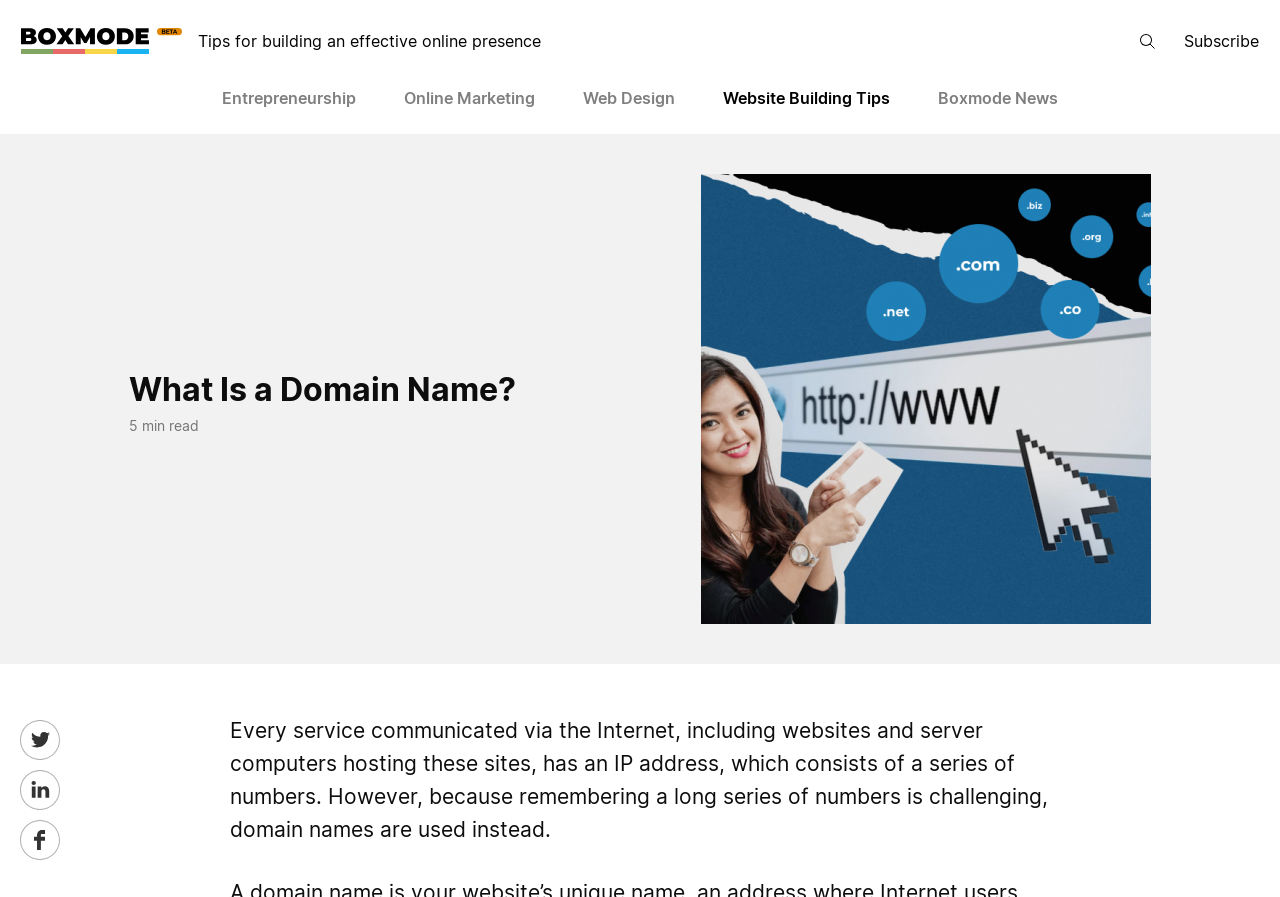Offer a meticulous description of the webpage's structure and content.

This webpage is about setting up a new website, specifically focusing on domain names. At the top right corner, there is a "Subscribe" link and a button next to it. On the top left corner, there is a "Boxmode" link with an accompanying image of the Boxmode logo. Below the logo, there is a static text "Tips for building an effective online presence". 

To the right of the logo, there are five links: "Entrepreneurship", "Online Marketing", "Web Design", "Website Building Tips", and "Boxmode News", which are arranged horizontally. 

Further down, there is a heading "What Is a Domain Name?" followed by a static text "5 min read" indicating the reading time of the article. Below the heading, there is a large image related to domain names, which takes up most of the width of the page. 

Above the image, there is a block of text that explains what a domain name is, stating that every service communicated via the Internet has an IP address, but domain names are used instead because they are easier to remember. 

At the bottom left corner, there are three social media links to share the article on Twitter, LinkedIn, and Facebook.